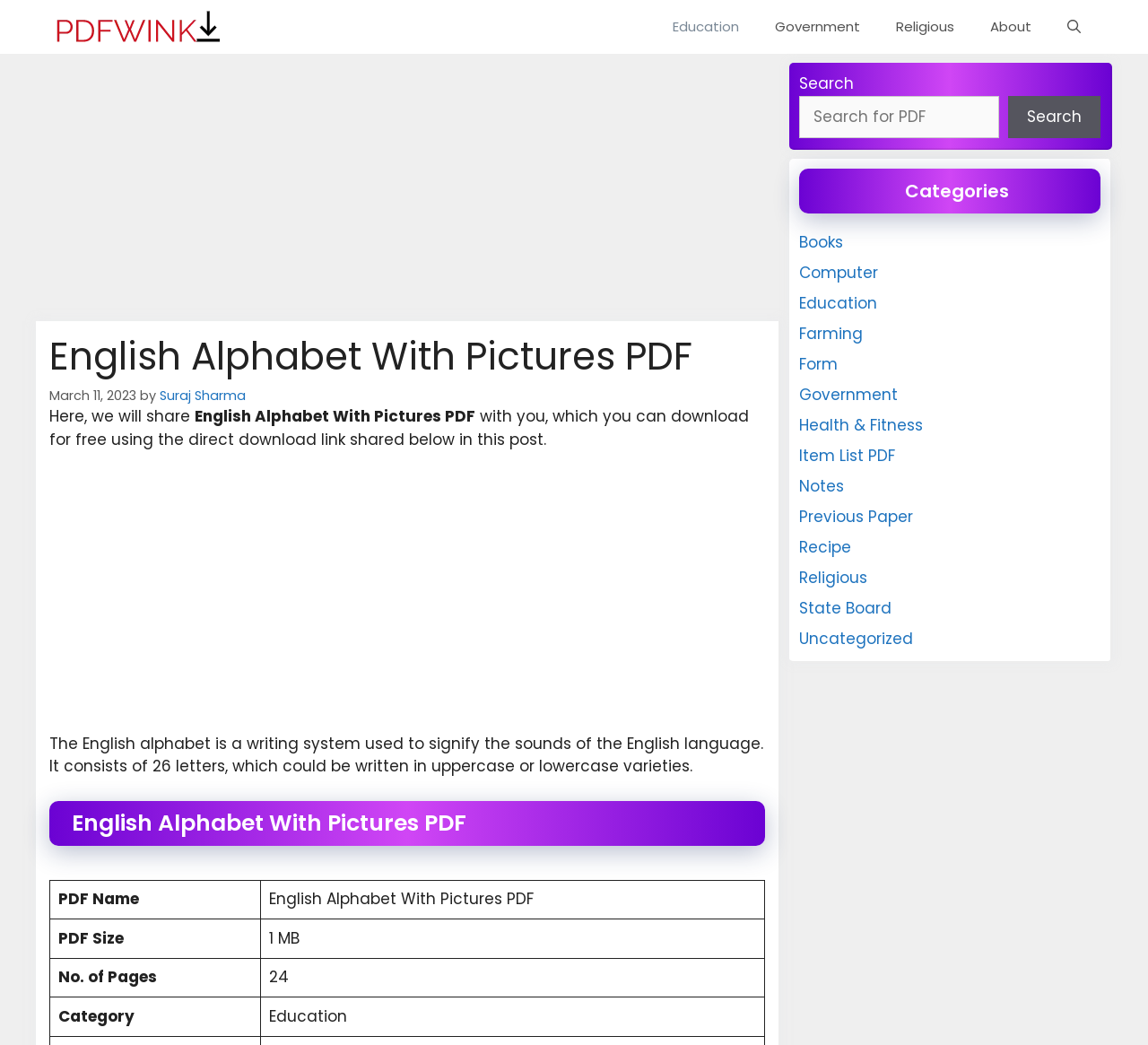Offer an extensive depiction of the webpage and its key elements.

This webpage is about sharing an English Alphabet With Pictures PDF, which can be downloaded for free using a direct download link. At the top, there is a navigation bar with links to "PDFWINK", "Education", "Government", "Religious", and "About", as well as an "Open Search Bar" link. Below the navigation bar, there is an advertisement iframe.

The main content area has a heading that reads "English Alphabet With Pictures PDF" and a timestamp indicating that the post was published on March 11, 2023, by Suraj Sharma. The text explains that the English alphabet is a writing system used to signify the sounds of the English language, consisting of 26 letters that can be written in uppercase or lowercase varieties.

Below the text, there is a table with information about the PDF, including its name, size, number of pages, and category. The category is listed as "Education".

On the right side of the page, there is a search bar with a "Search" button. Below the search bar, there are links to various categories, including "Books", "Computer", "Education", and others.

At the bottom of the page, there is another advertisement iframe. Overall, the webpage is focused on providing information about the English Alphabet With Pictures PDF and offering a free download link.